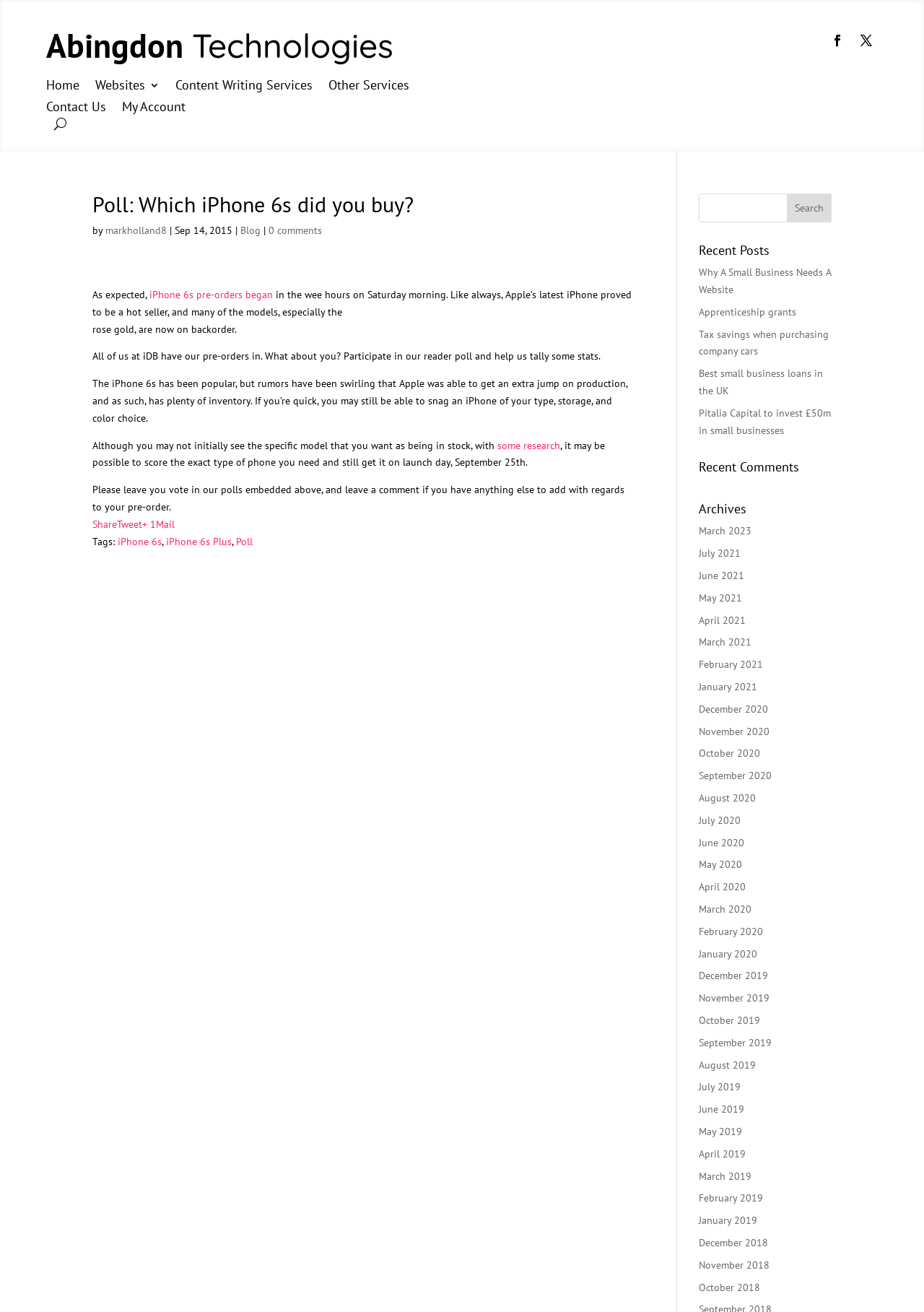Locate the bounding box coordinates of the area that needs to be clicked to fulfill the following instruction: "Search for something". The coordinates should be in the format of four float numbers between 0 and 1, namely [left, top, right, bottom].

[0.756, 0.148, 0.9, 0.17]